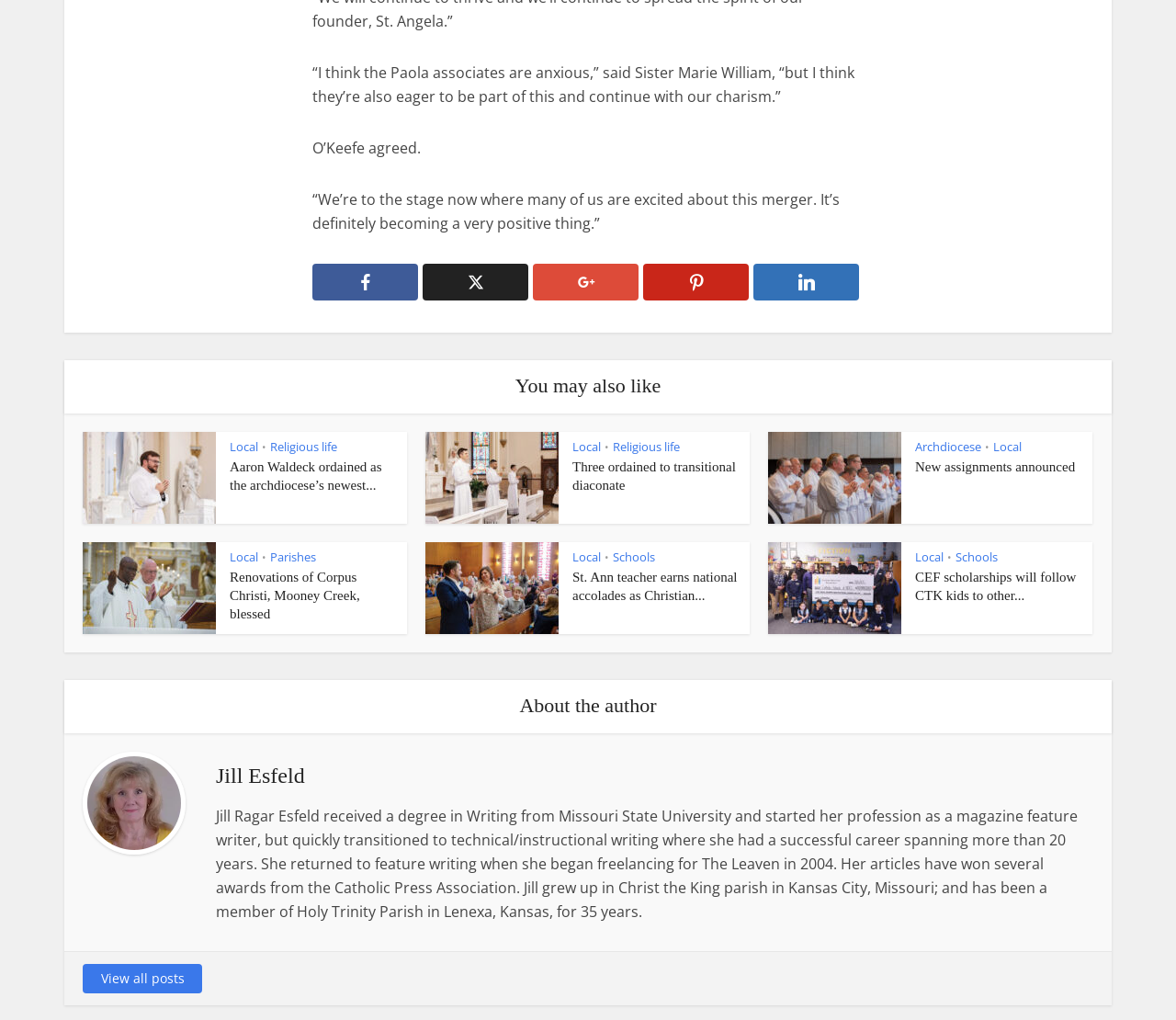Respond to the question below with a single word or phrase: What is the topic of the article?

Religious life